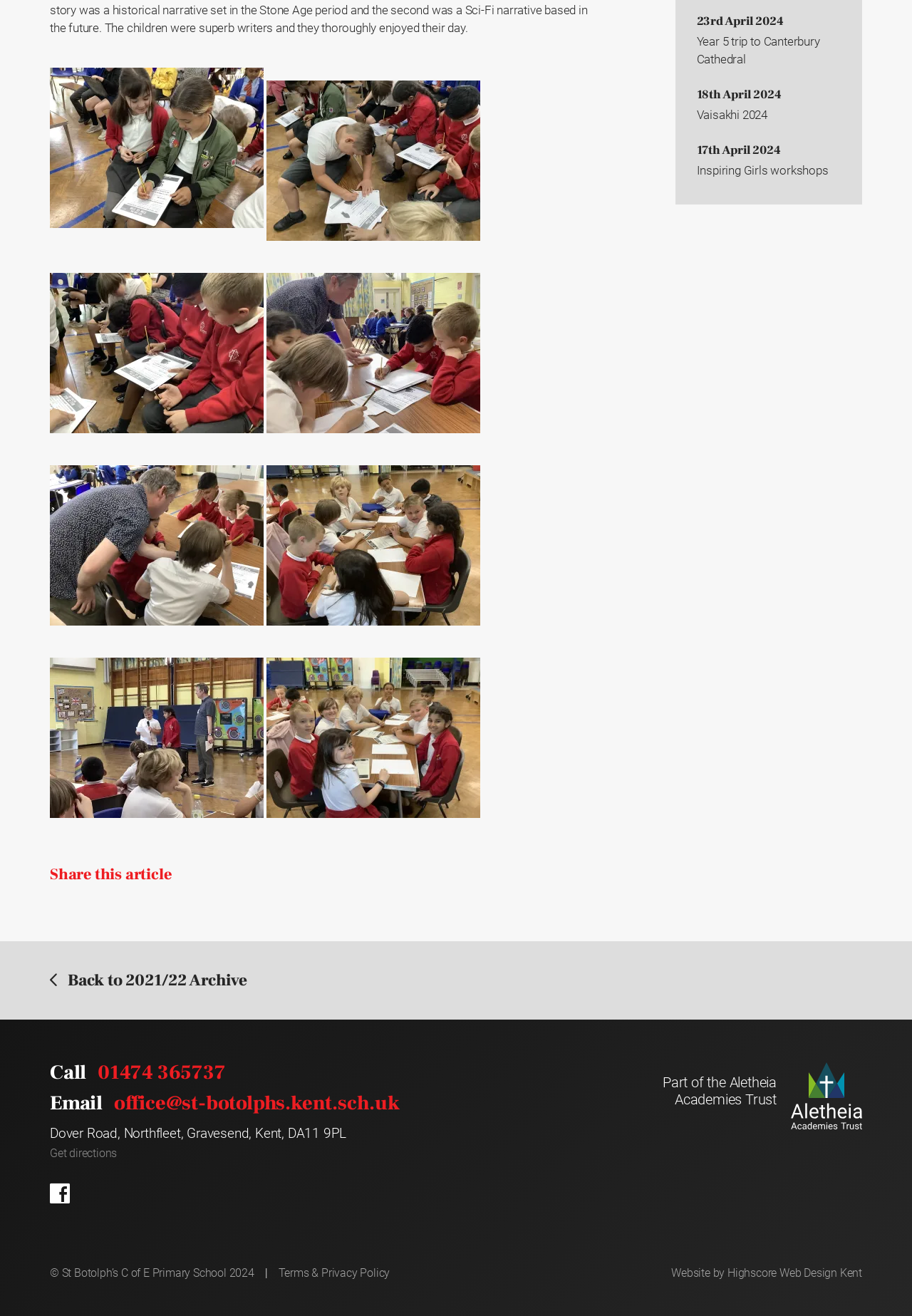Locate the bounding box coordinates of the UI element described by: "Web Design Kent". The bounding box coordinates should consist of four float numbers between 0 and 1, i.e., [left, top, right, bottom].

[0.855, 0.961, 0.945, 0.972]